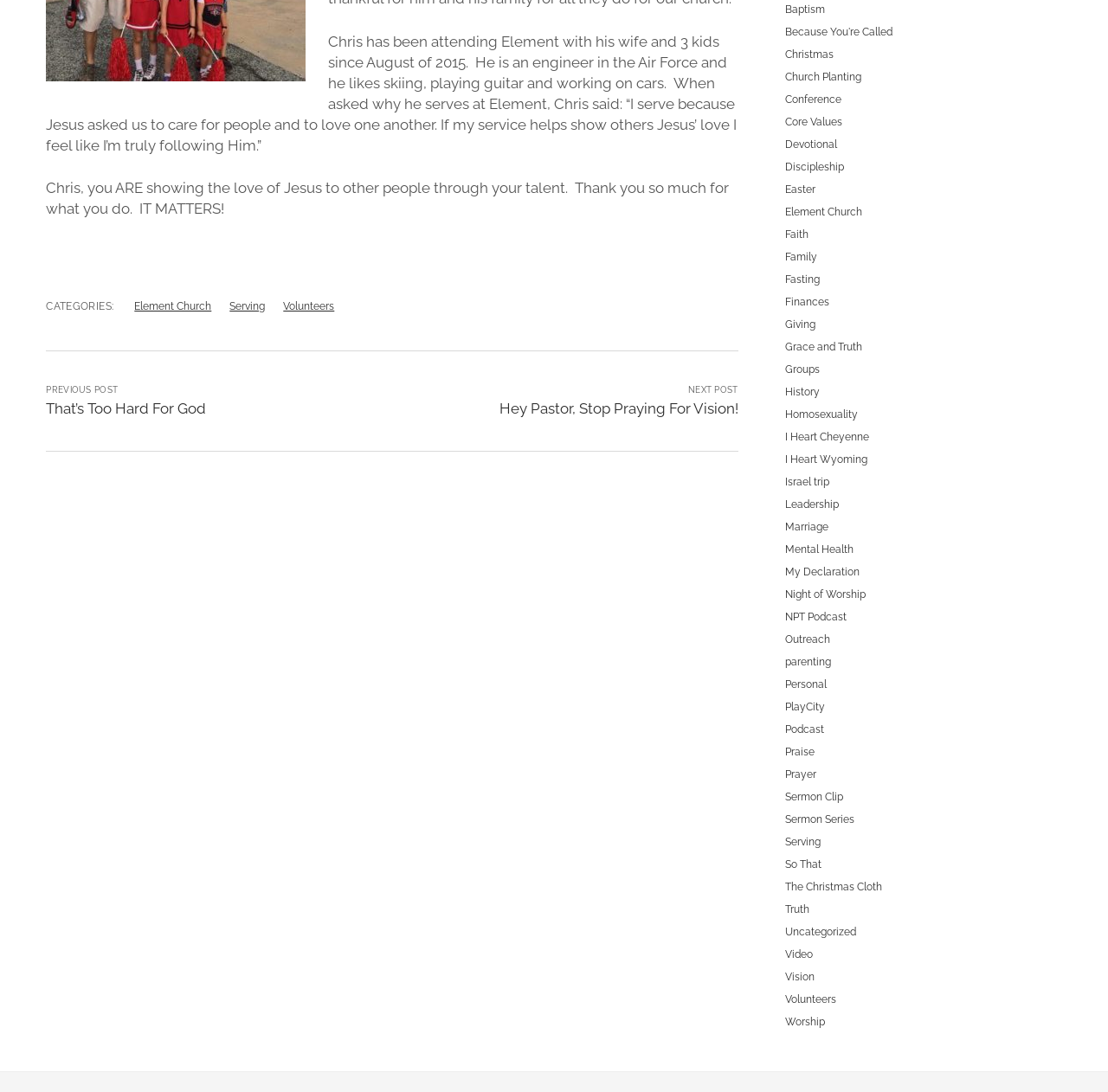Find the bounding box coordinates for the HTML element described as: "title="S2 Technology"". The coordinates should consist of four float values between 0 and 1, i.e., [left, top, right, bottom].

None